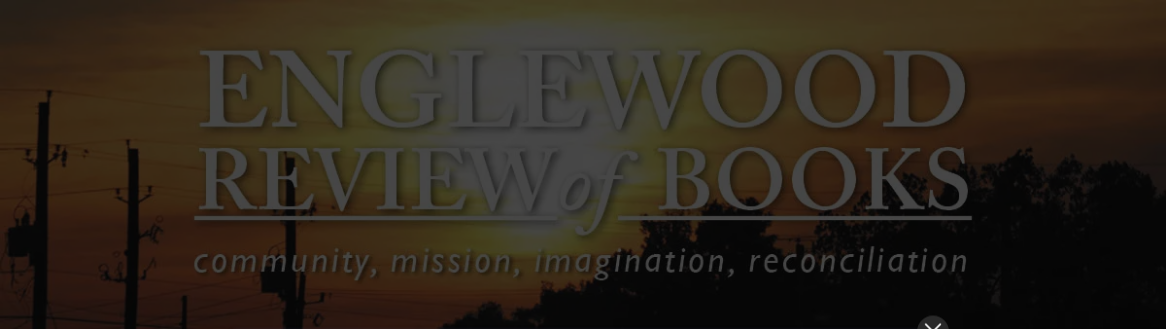What is the purpose of the visual?
Using the visual information, respond with a single word or phrase.

To promote the review's focus